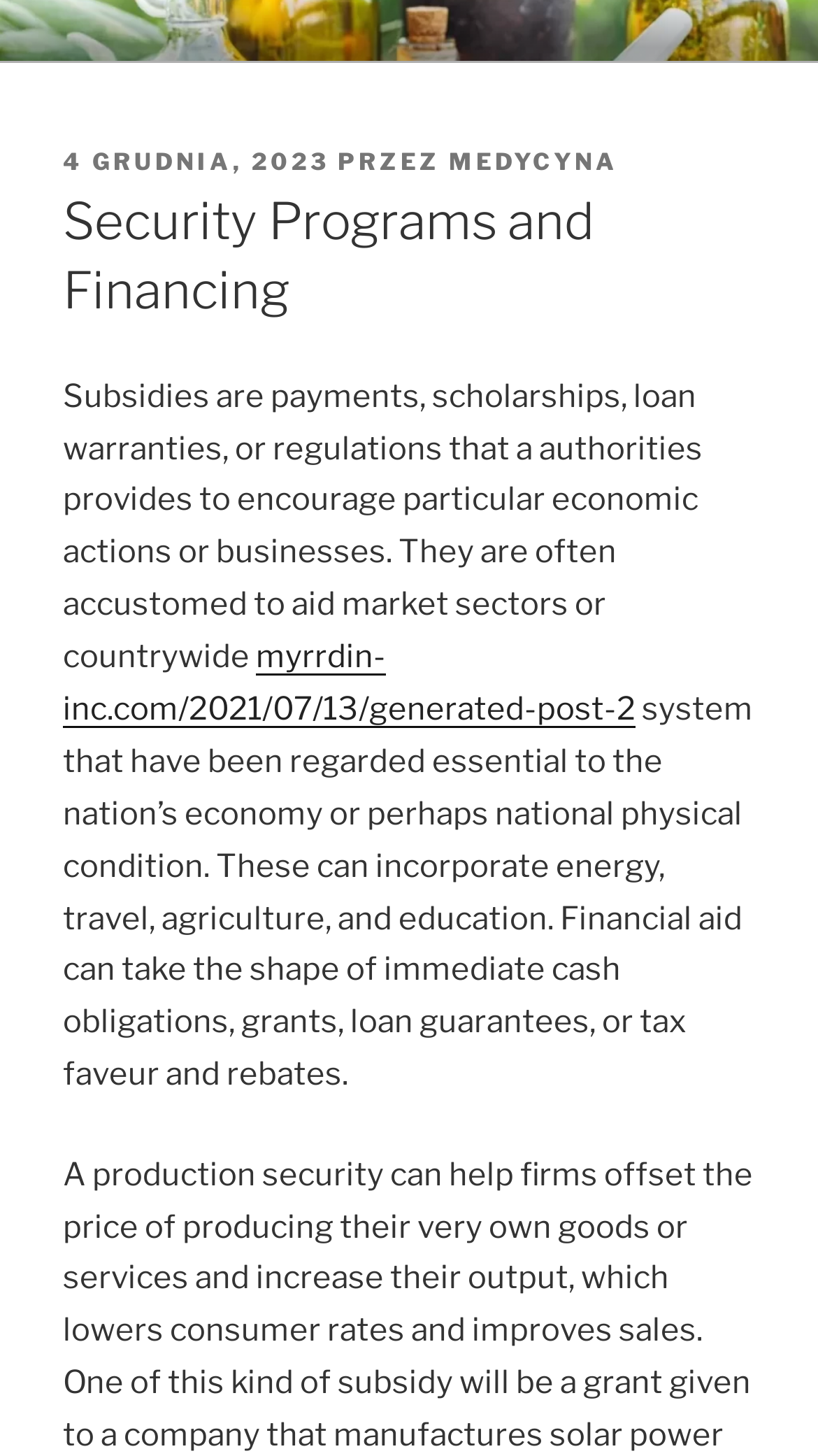Identify the primary heading of the webpage and provide its text.

Security Programs and Financing